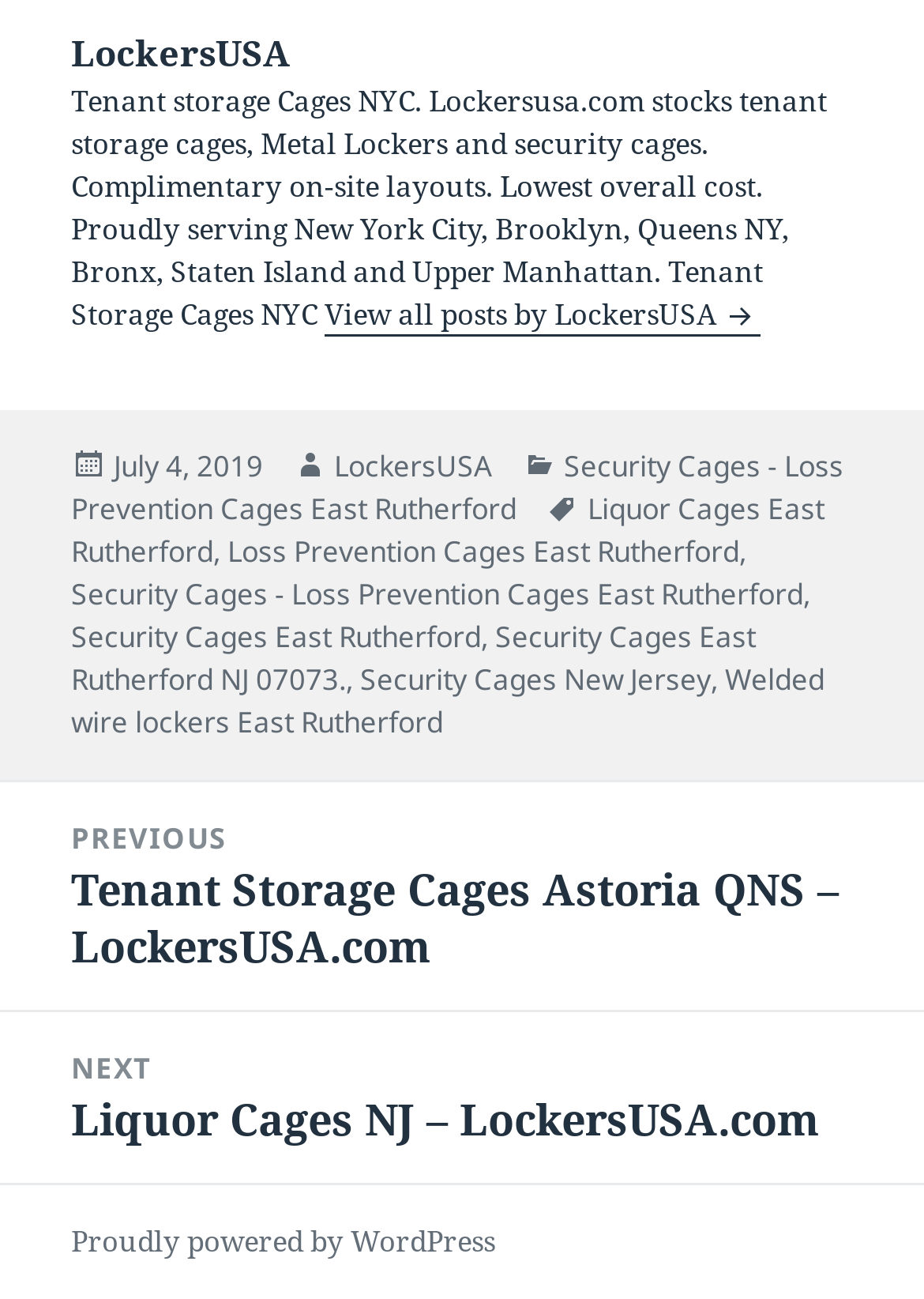Identify the bounding box coordinates of the region that should be clicked to execute the following instruction: "View post about Liquor Cages NJ".

[0.39, 0.507, 0.769, 0.54]